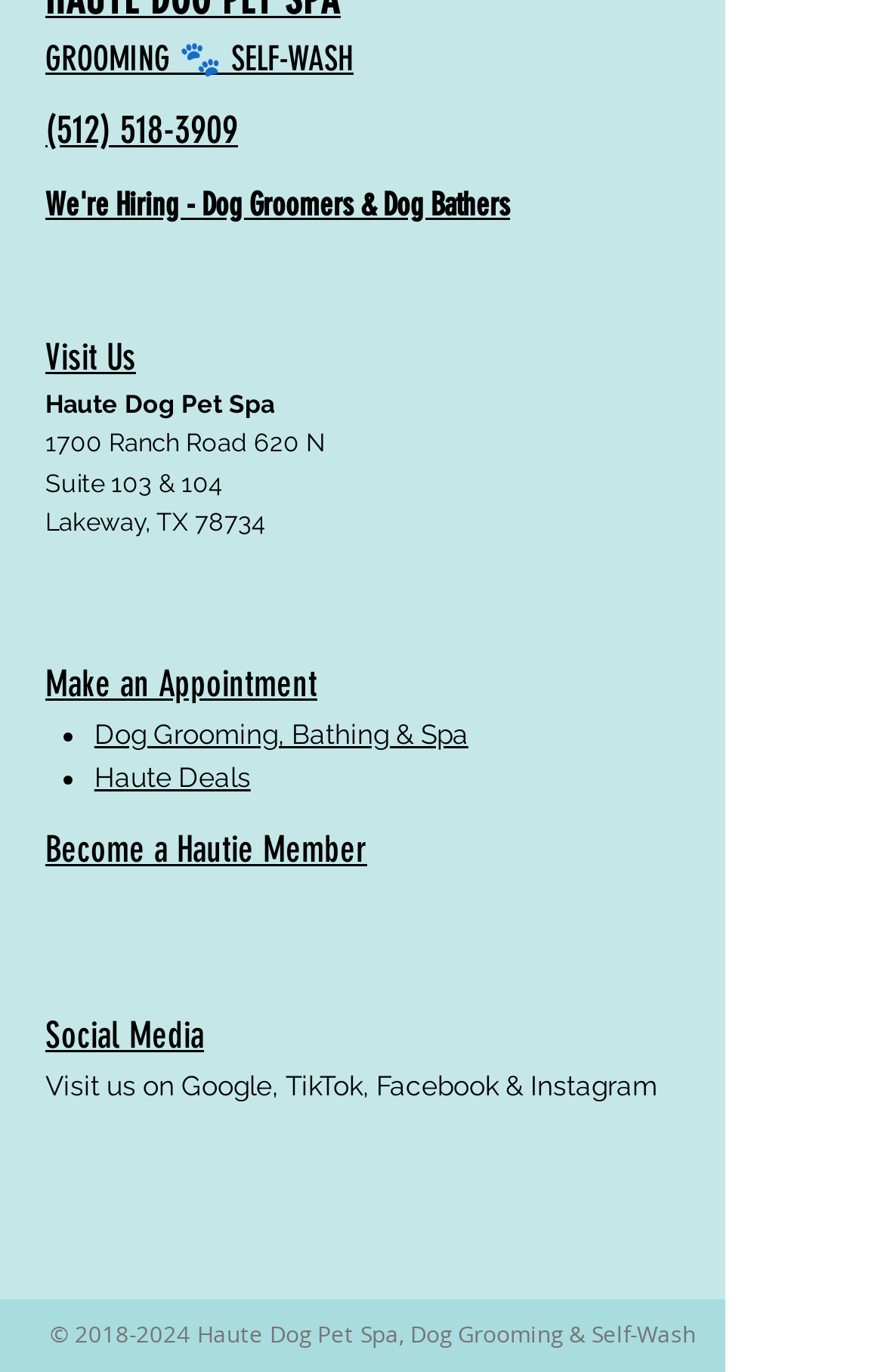What social media platforms is the pet spa on?
Use the information from the screenshot to give a comprehensive response to the question.

The social media platforms that the pet spa is on can be found in the bottom section of the webpage, where it is listed as 'Visit us on Google, TikTok, Facebook & Instagram'.